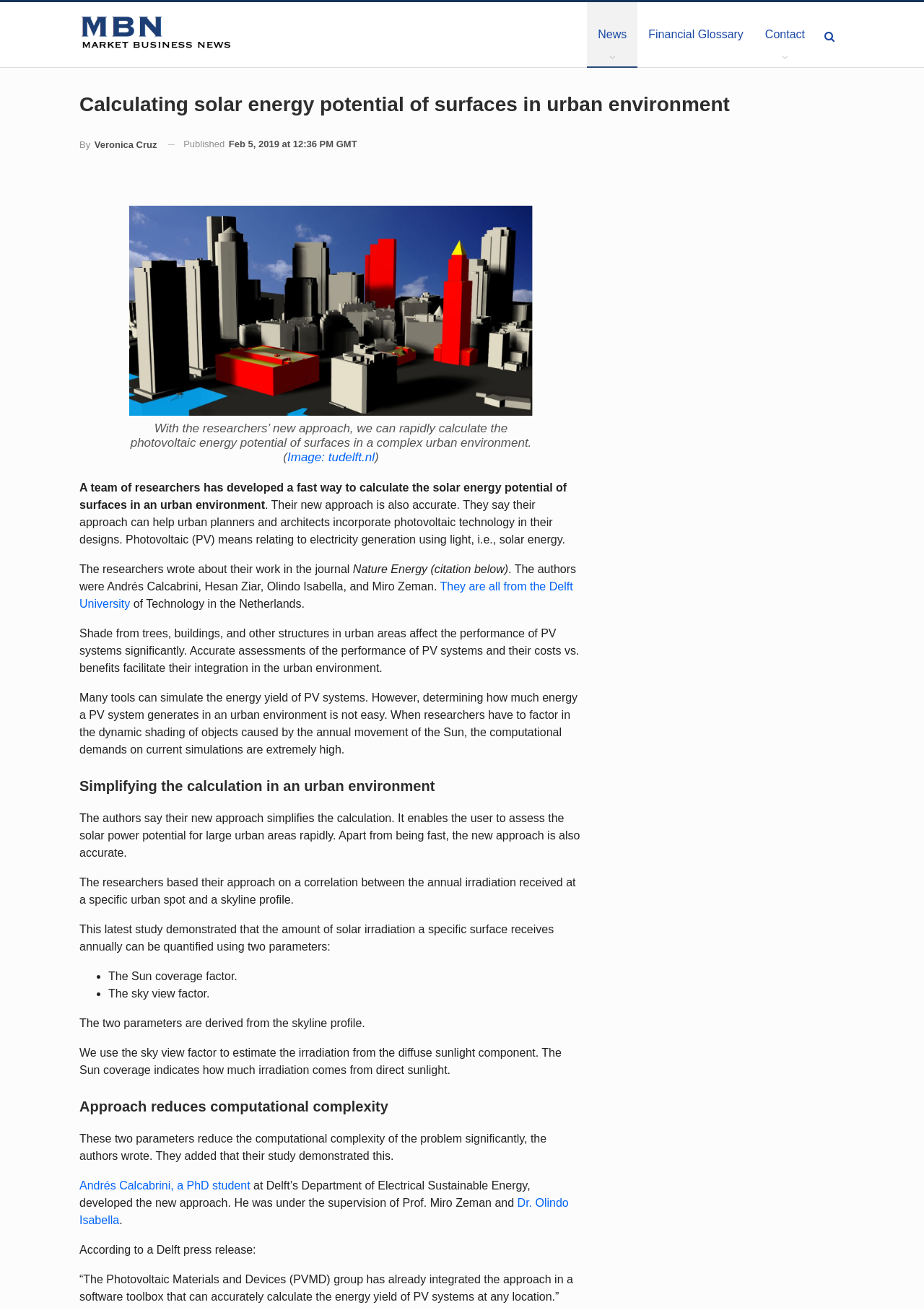Please find the bounding box coordinates of the element that must be clicked to perform the given instruction: "Read the article by Veronica Cruz". The coordinates should be four float numbers from 0 to 1, i.e., [left, top, right, bottom].

[0.086, 0.099, 0.17, 0.121]